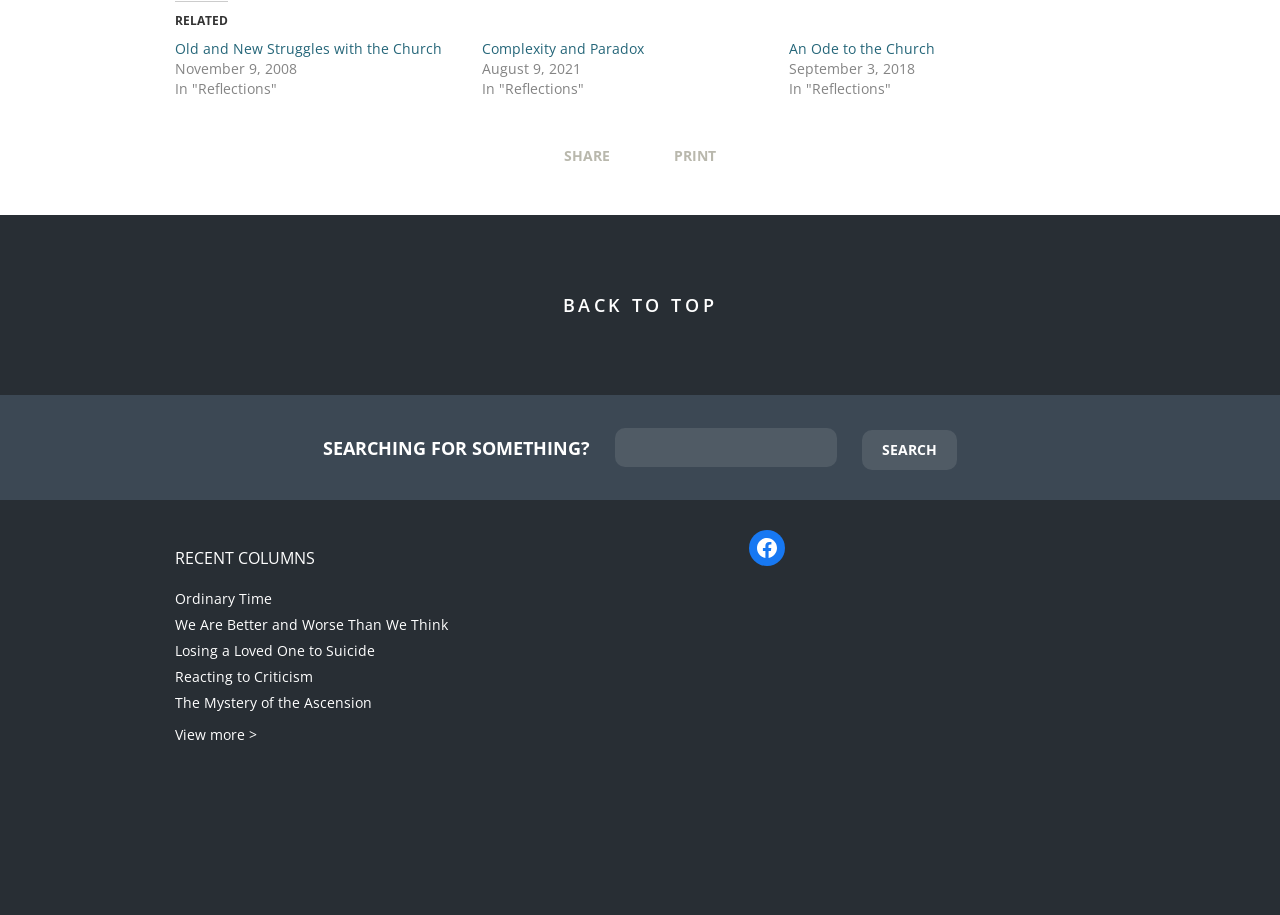Locate the bounding box coordinates of the item that should be clicked to fulfill the instruction: "Read 'Ordinary Time'".

[0.137, 0.643, 0.212, 0.664]